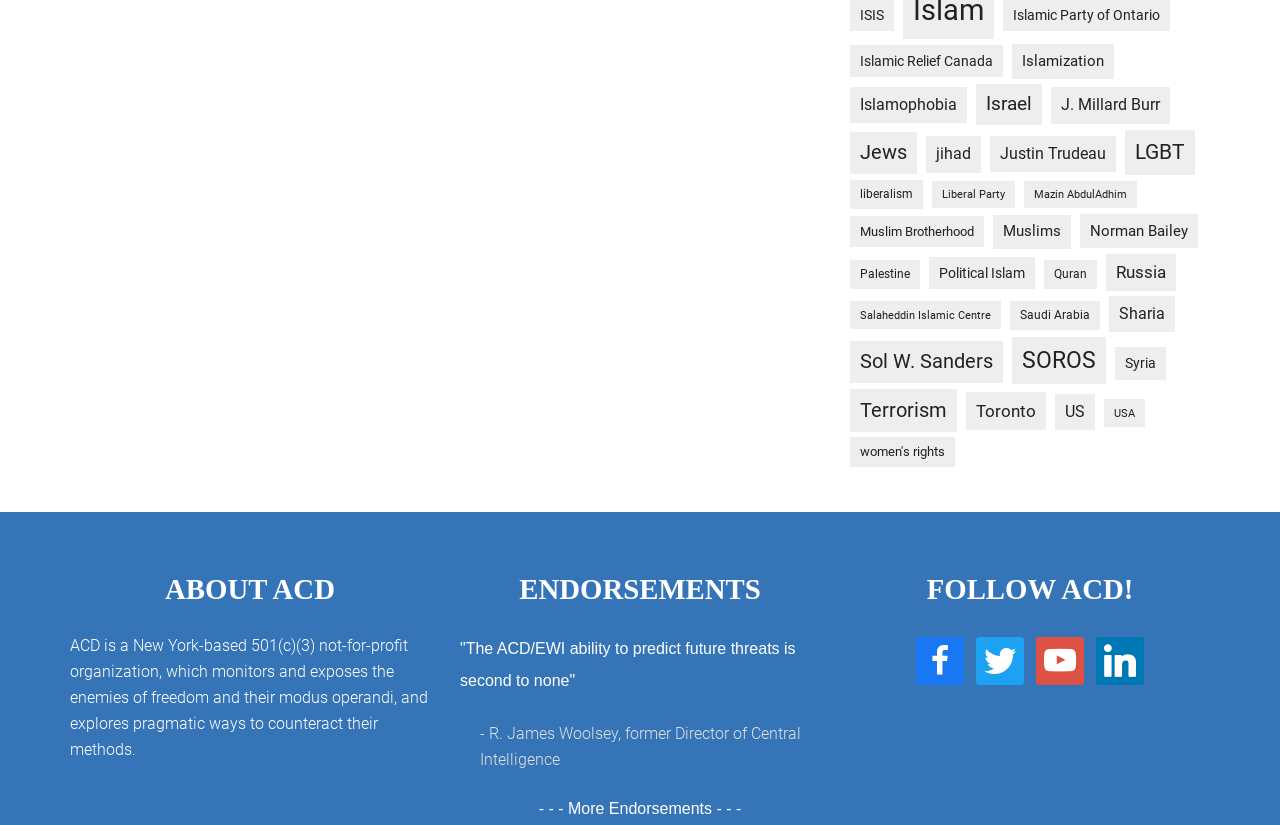Locate the bounding box coordinates of the clickable part needed for the task: "Learn about Political Islam".

[0.726, 0.311, 0.809, 0.35]